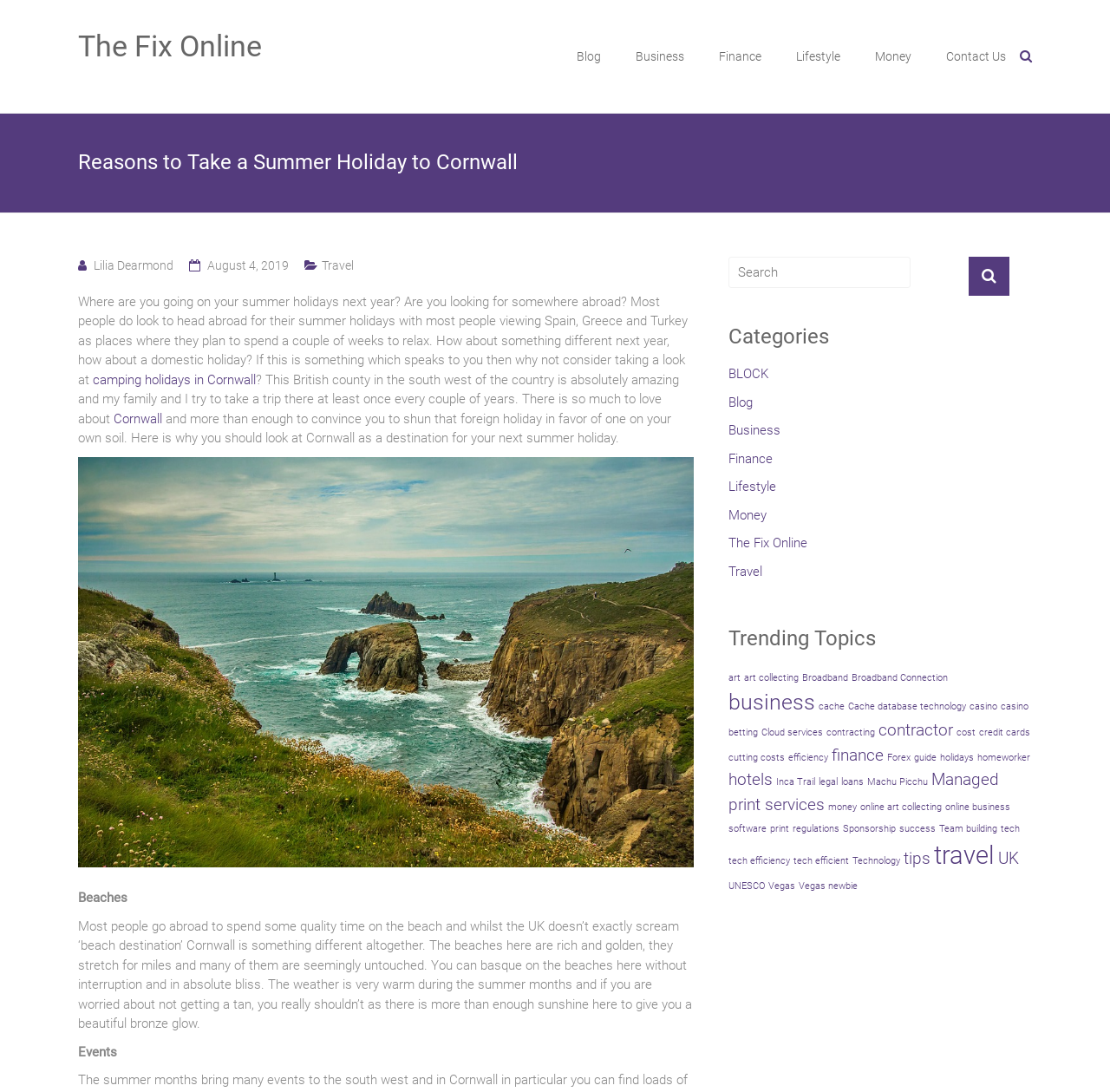Using the description "The Fix Online", predict the bounding box of the relevant HTML element.

[0.07, 0.026, 0.236, 0.058]